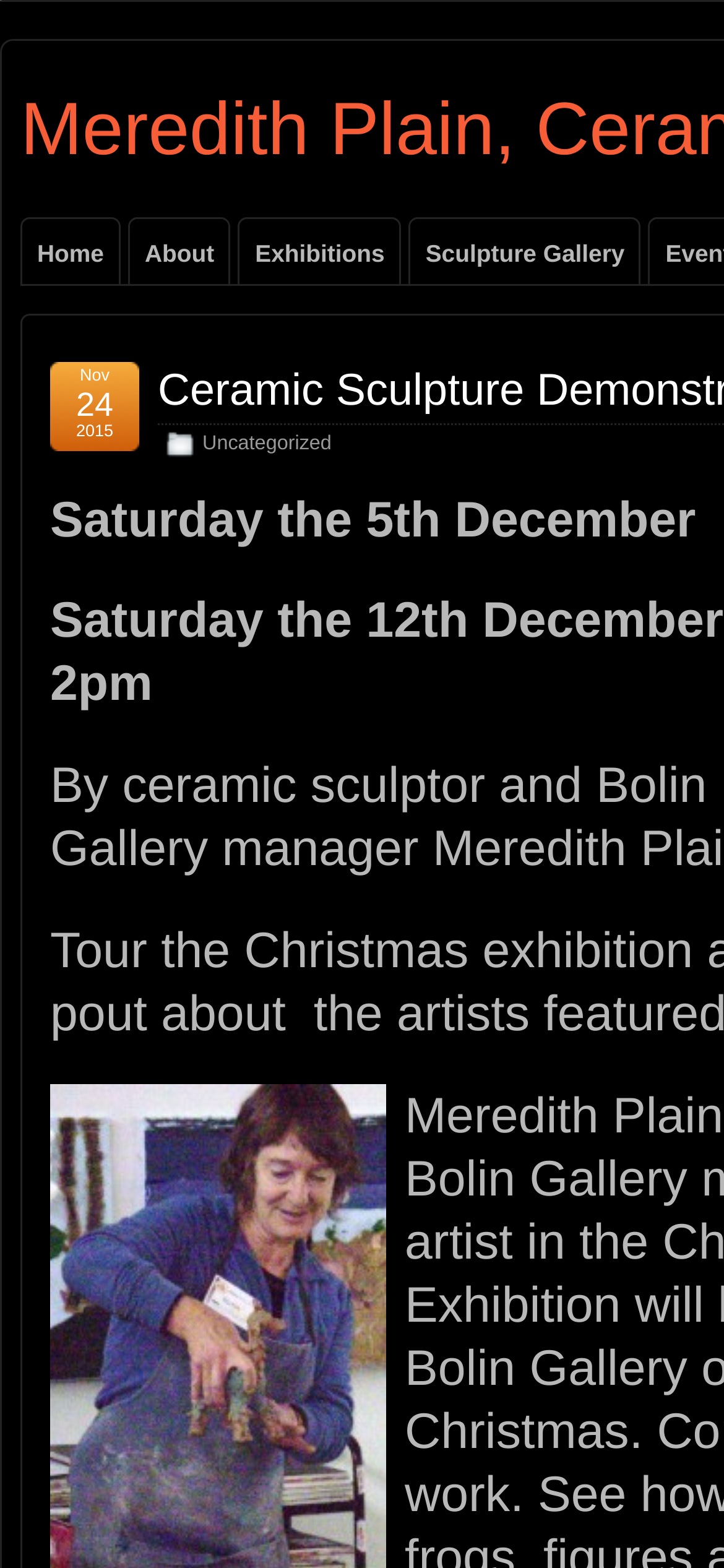What is the position of the 'Sculpture Gallery' link?
Answer the question with a detailed and thorough explanation.

I looked at the navigation links and found that 'Sculpture Gallery' is the fourth link from the left, so its position is fourth.